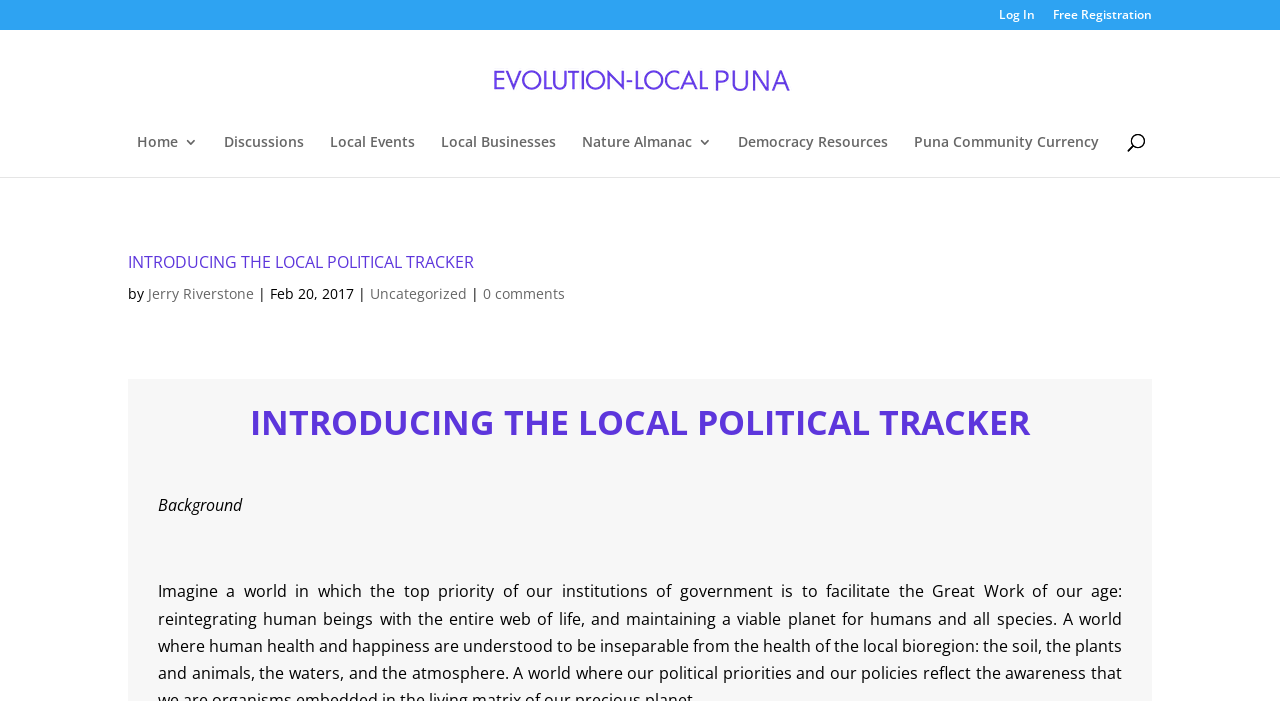What is the purpose of the search box?
We need a detailed and exhaustive answer to the question. Please elaborate.

I inferred the purpose of the search box by its label 'Search for:' which suggests that it is used to search for content on the website.